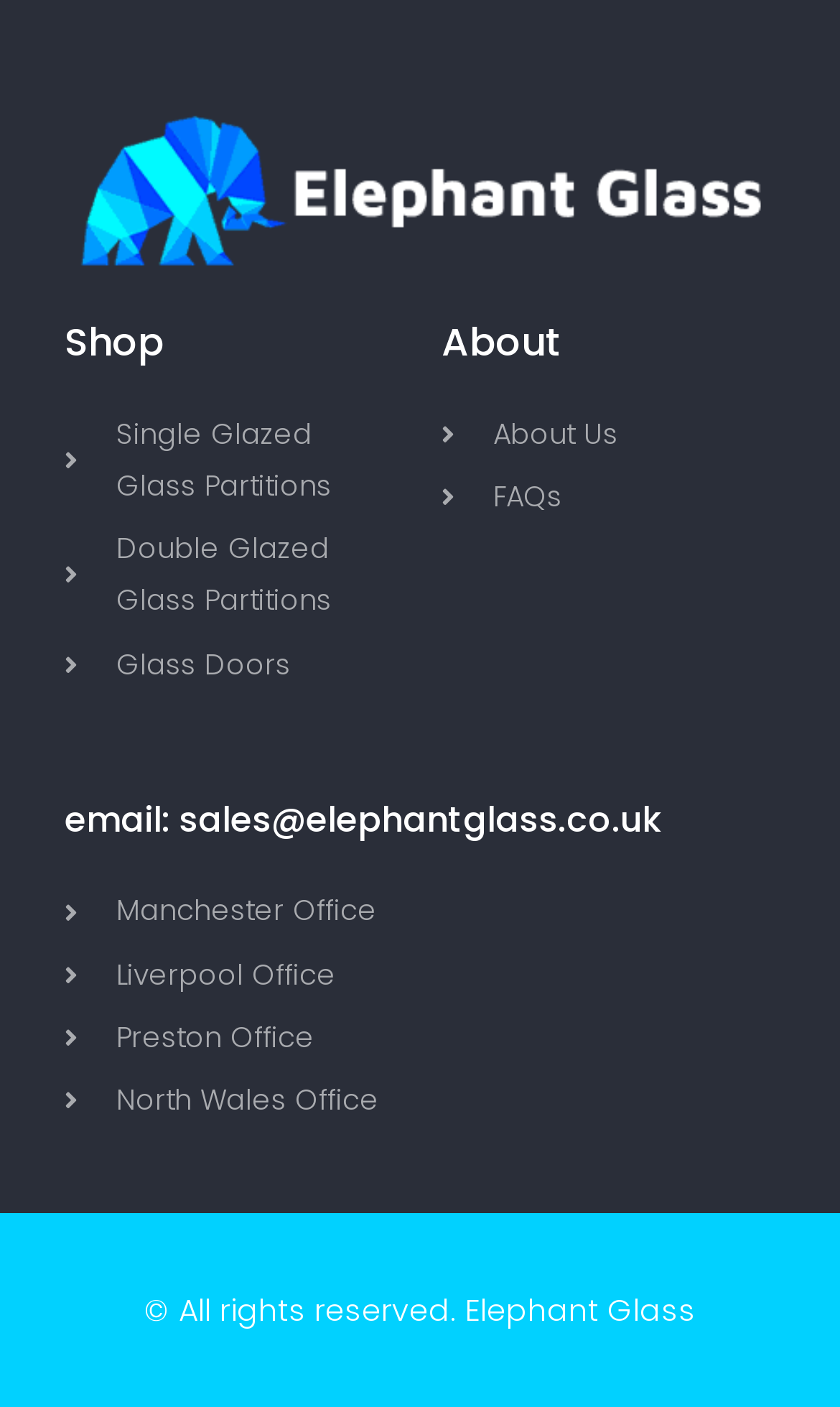How many office locations are listed?
Using the image, elaborate on the answer with as much detail as possible.

The webpage lists four office locations, including 'Manchester Office', 'Liverpool Office', 'Preston Office', and 'North Wales Office', which are all located at the bottom left corner of the webpage.